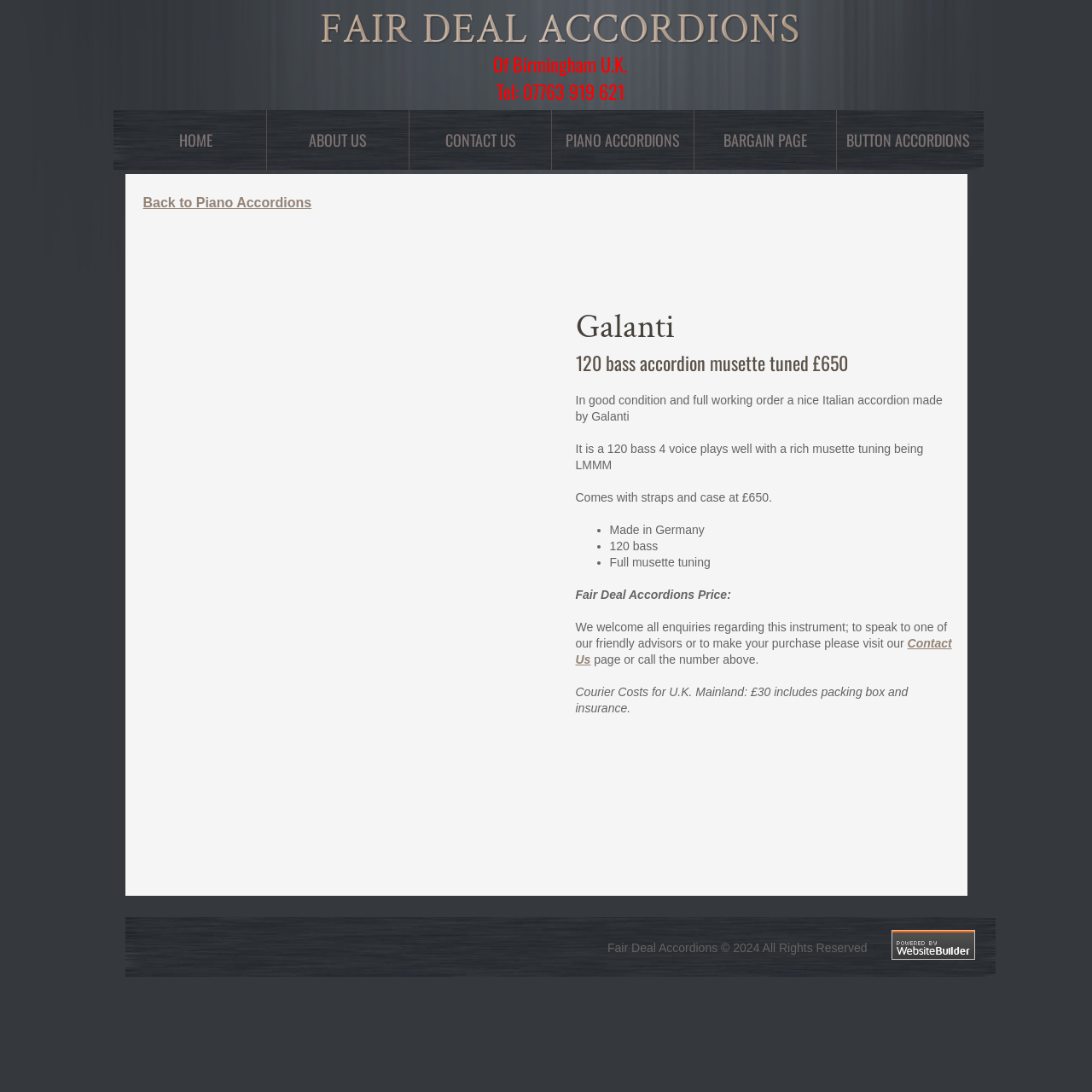Determine the bounding box coordinates of the region to click in order to accomplish the following instruction: "Click CONTACT US". Provide the coordinates as four float numbers between 0 and 1, specifically [left, top, right, bottom].

[0.407, 0.118, 0.472, 0.138]